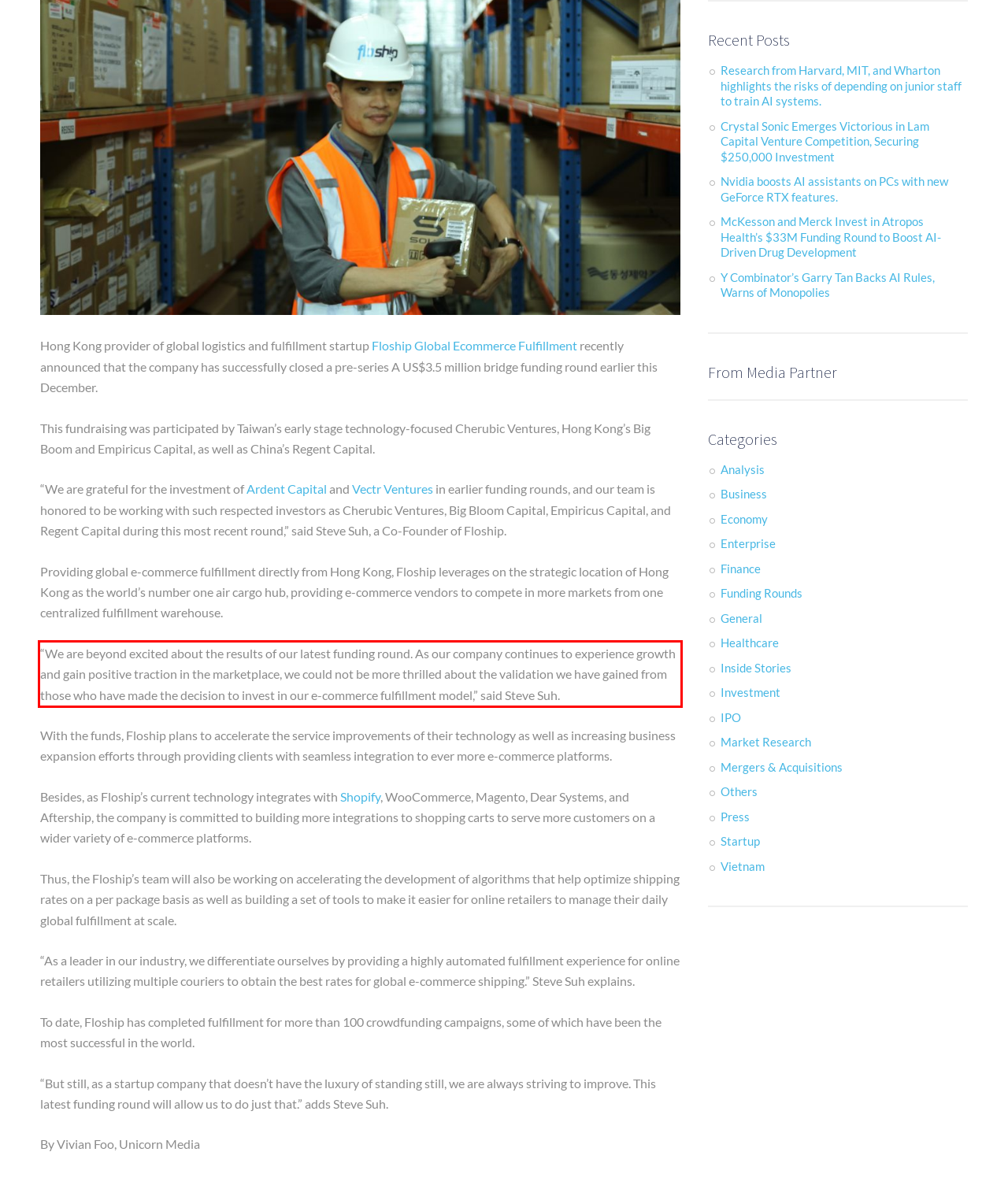Please take the screenshot of the webpage, find the red bounding box, and generate the text content that is within this red bounding box.

“We are beyond excited about the results of our latest funding round. As our company continues to experience growth and gain positive traction in the marketplace, we could not be more thrilled about the validation we have gained from those who have made the decision to invest in our e-commerce fulfillment model,” said Steve Suh.